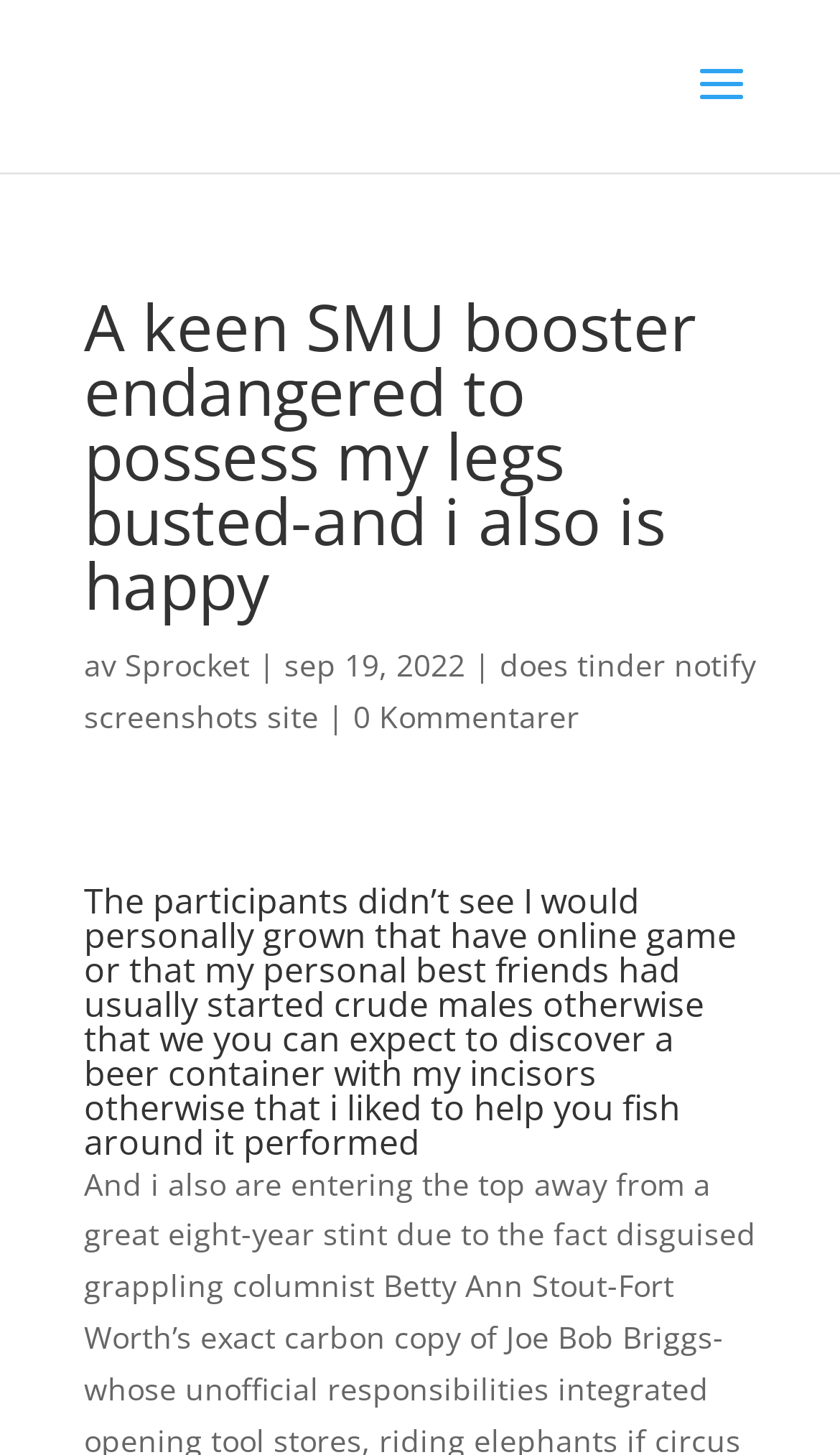Respond to the question below with a single word or phrase: What is the date of the article?

Sep 19, 2022